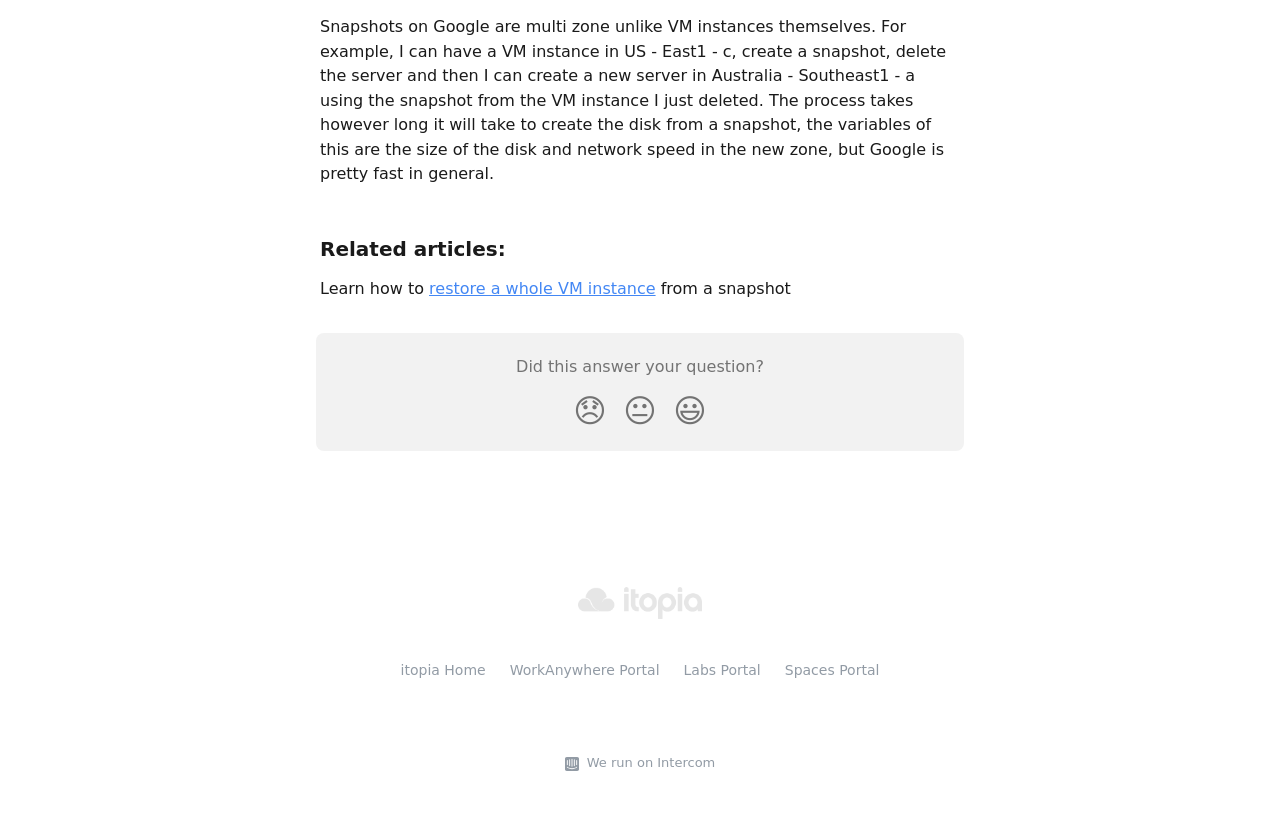Locate the bounding box coordinates of the element you need to click to accomplish the task described by this instruction: "Search for cars".

None